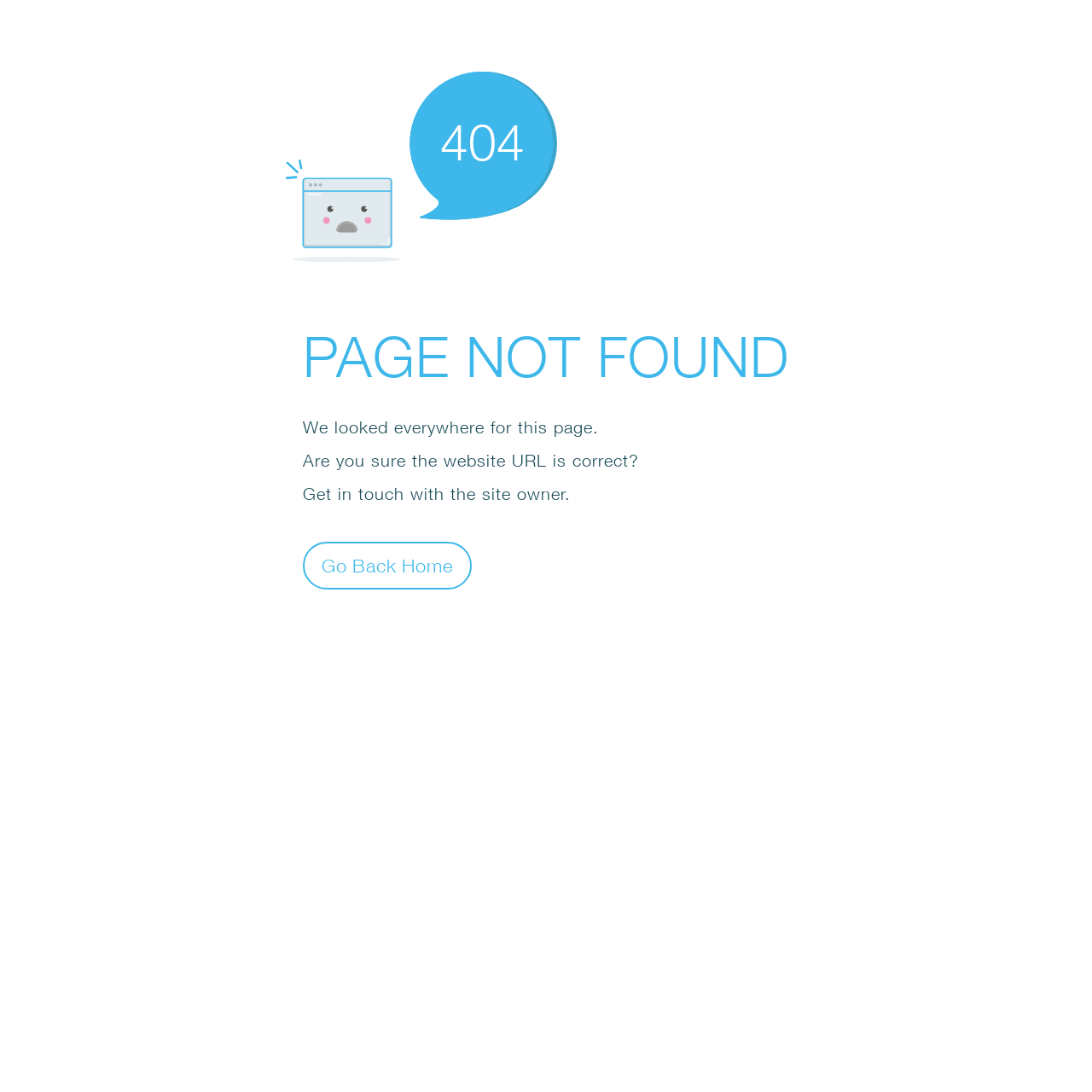Answer in one word or a short phrase: 
What is the error code displayed?

404